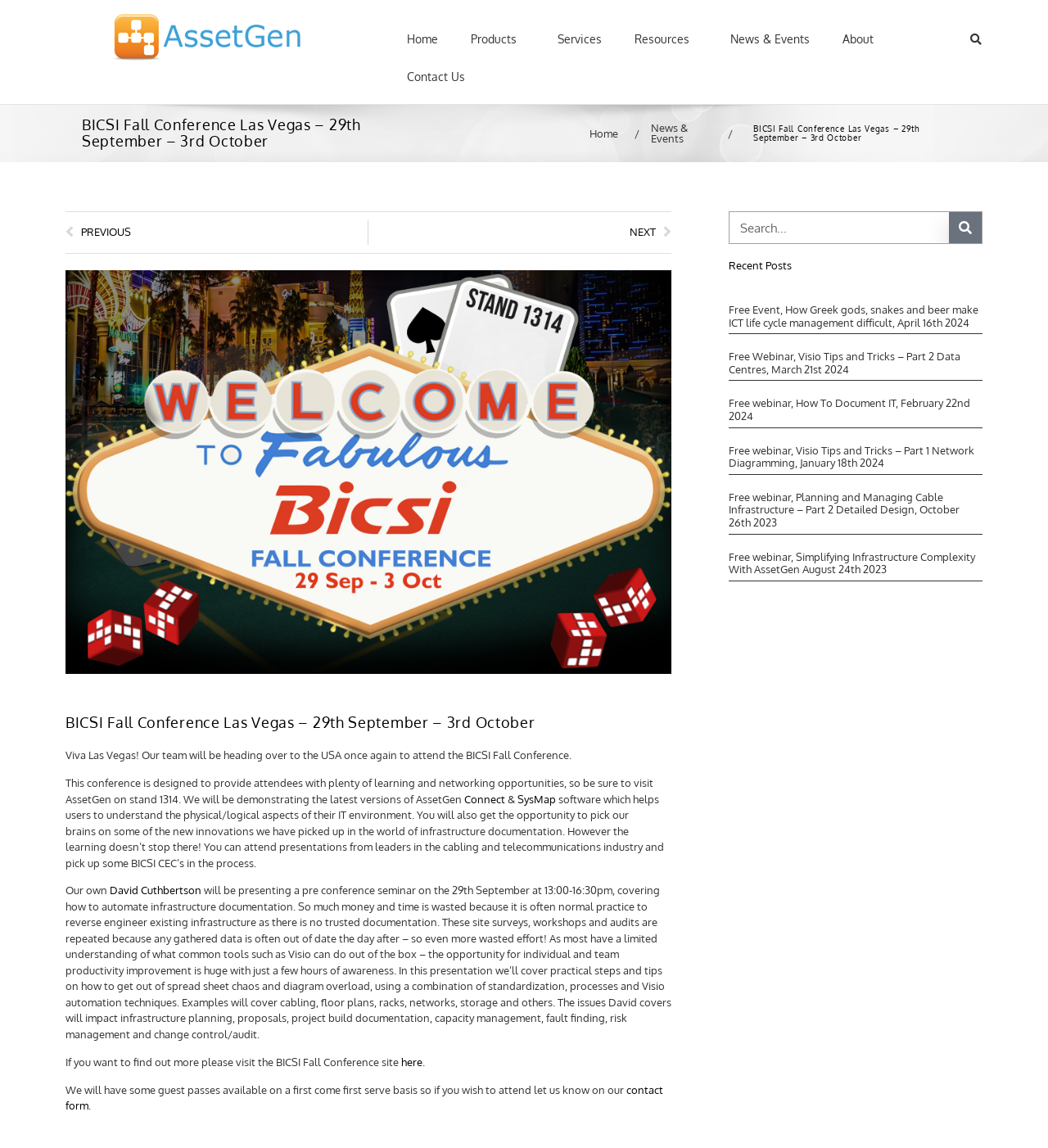Who is presenting a pre-conference seminar?
Answer the question using a single word or phrase, according to the image.

David Cuthbertson